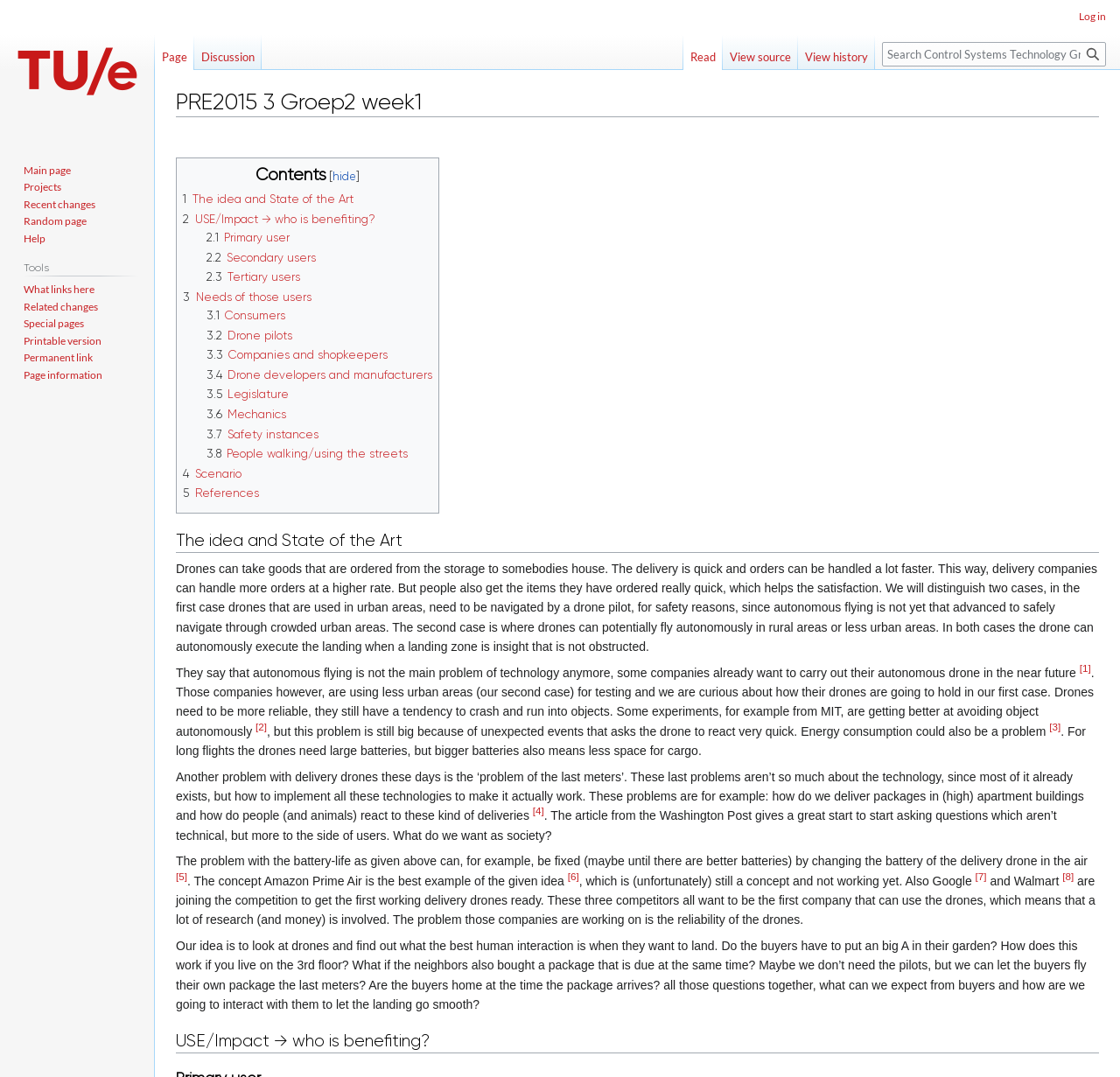Using the provided element description: "3.3 Companies and shopkeepers", determine the bounding box coordinates of the corresponding UI element in the screenshot.

[0.184, 0.323, 0.346, 0.336]